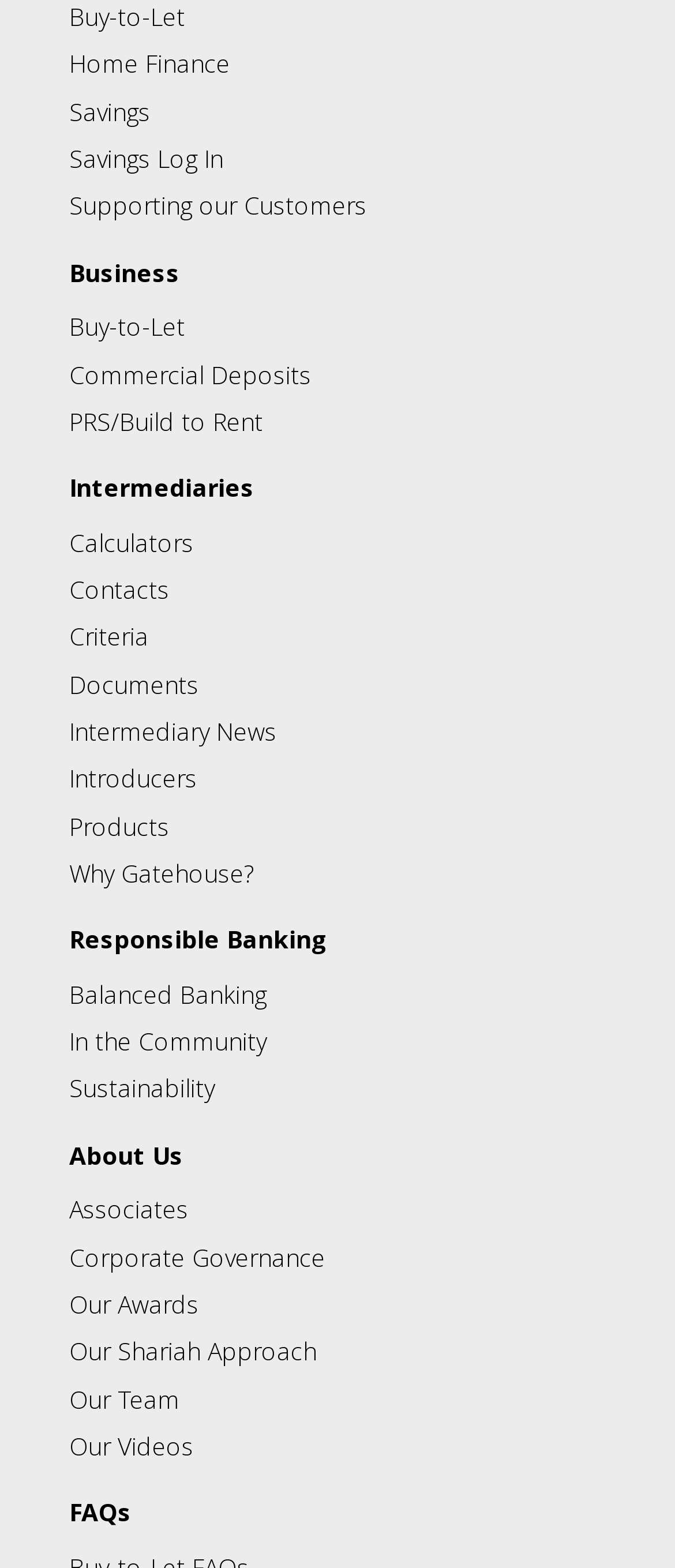Given the element description, predict the bounding box coordinates in the format (top-left x, top-left y, bottom-right x, bottom-right y), using floating point numbers between 0 and 1: Commercial Deposits

[0.103, 0.228, 0.462, 0.249]